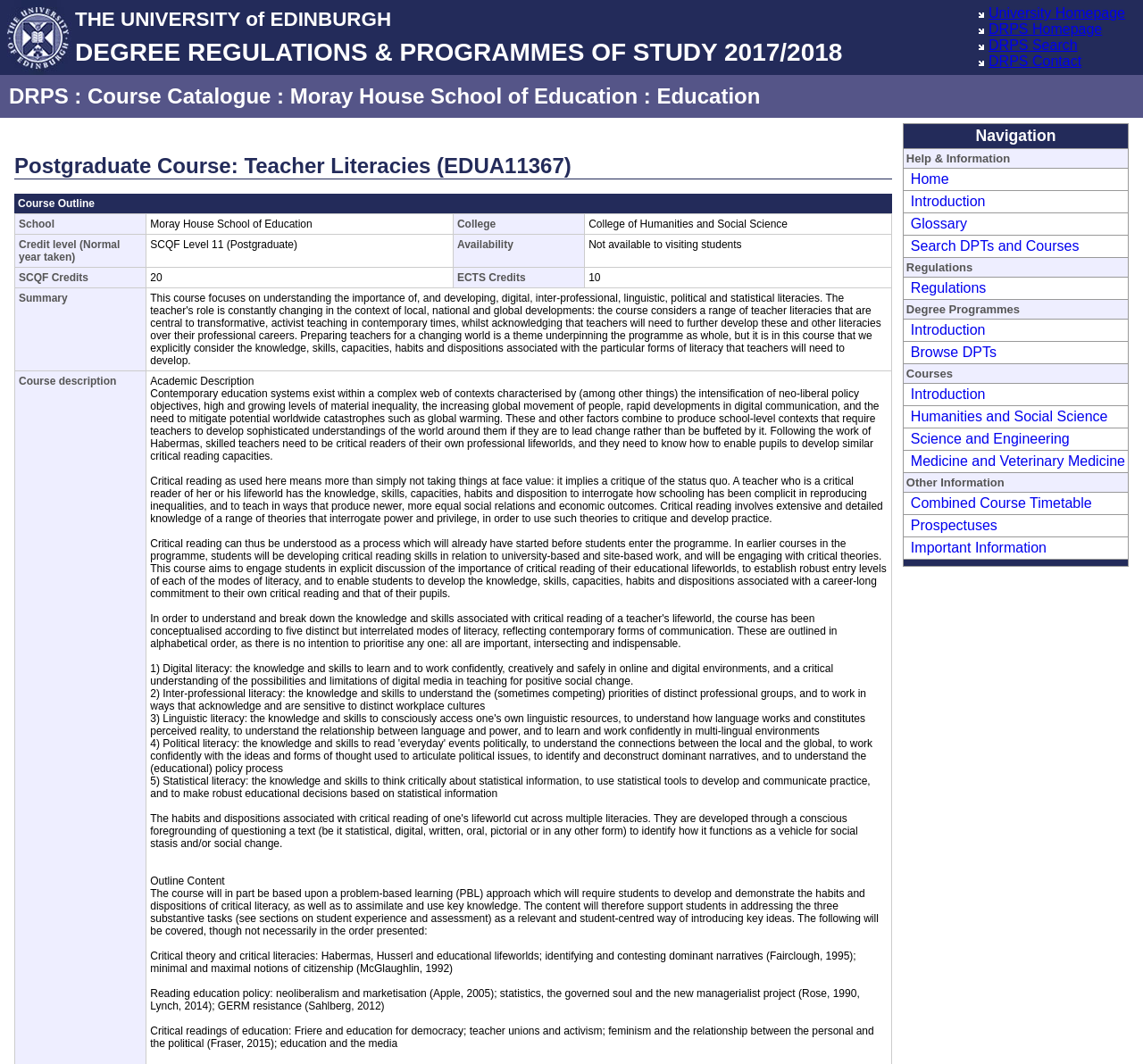What is the ECTS credit value of the course?
Refer to the image and give a detailed response to the question.

The ECTS credit value of the course can be found in the table under the 'Postgraduate Course: Teacher Literacies (EDUA11367)' heading, where it is listed as 'ECTS Credits' with the value '10'.